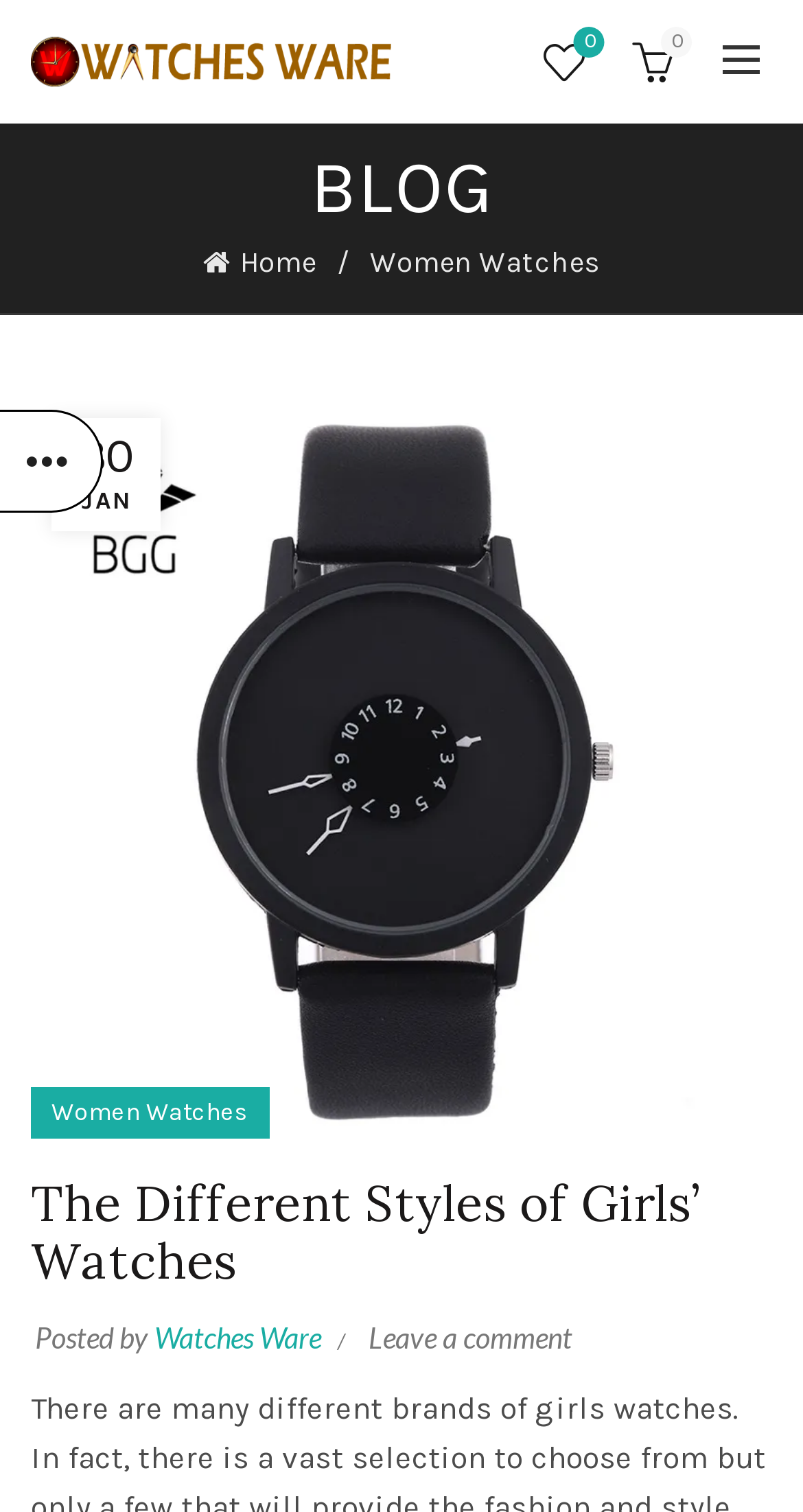Given the element description Sidebar, specify the bounding box coordinates of the corresponding UI element in the format (top-left x, top-left y, bottom-right x, bottom-right y). All values must be between 0 and 1.

[0.0, 0.271, 0.128, 0.339]